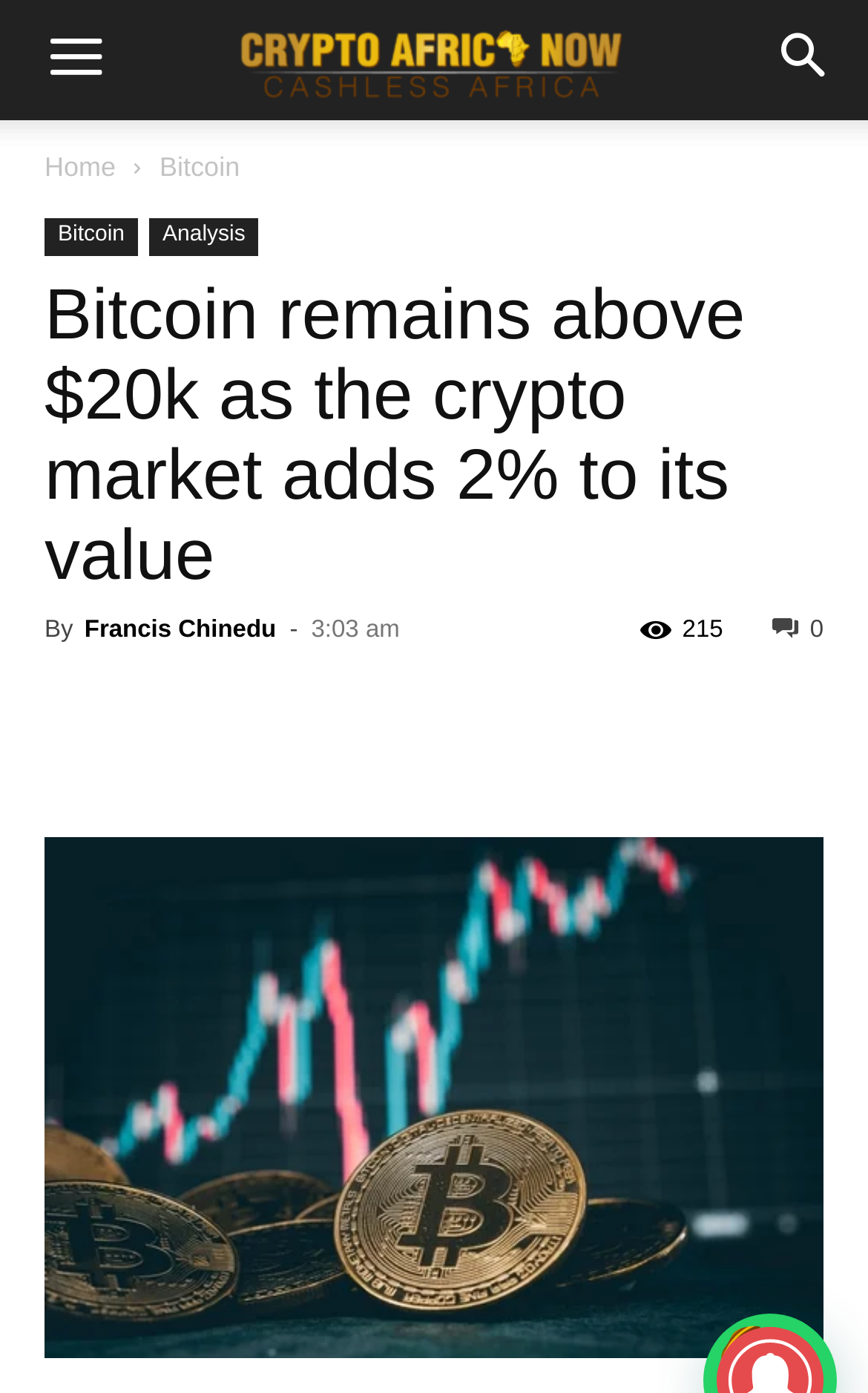Find and provide the bounding box coordinates for the UI element described here: "Francis Chinedu". The coordinates should be given as four float numbers between 0 and 1: [left, top, right, bottom].

[0.097, 0.443, 0.318, 0.462]